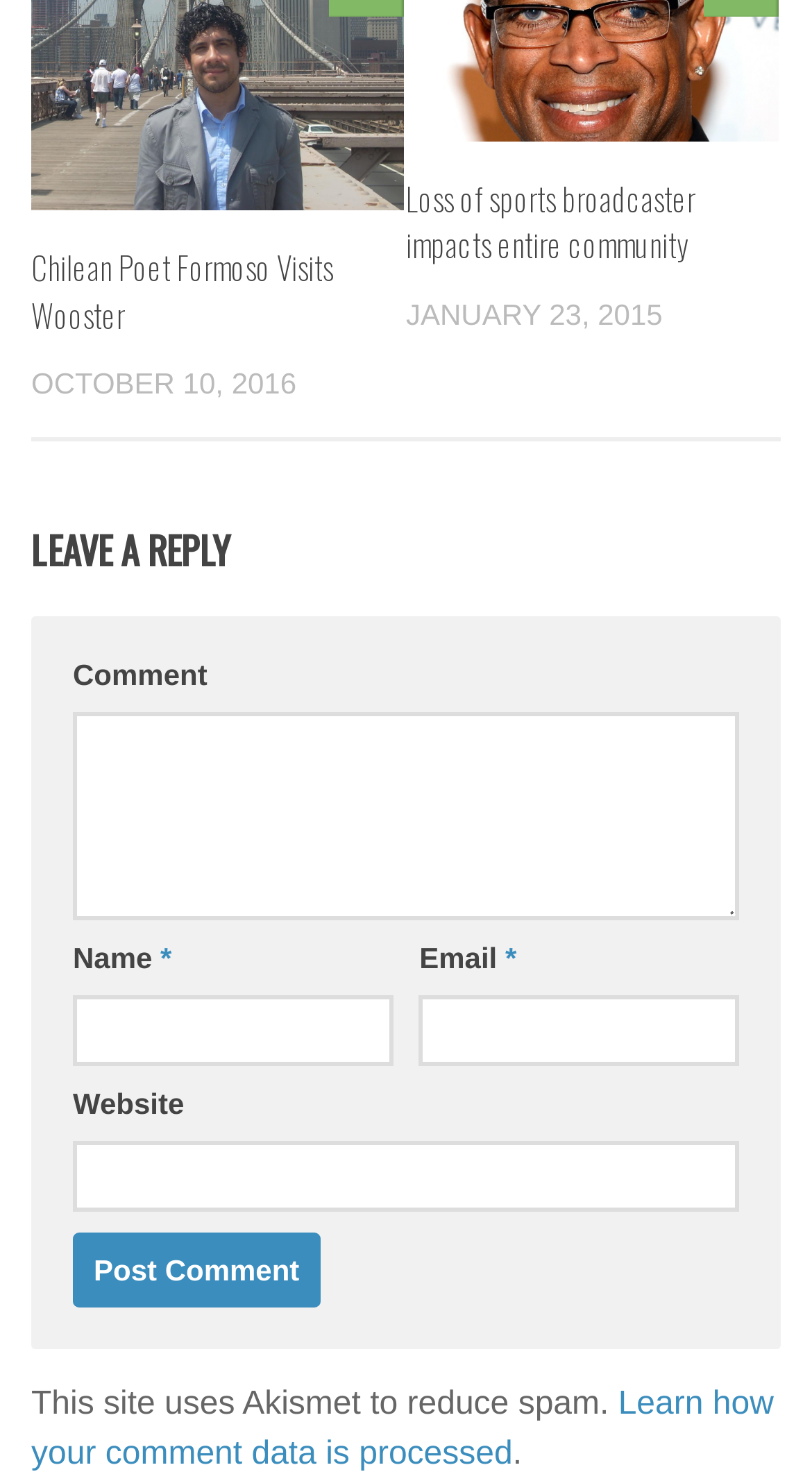Please determine the bounding box coordinates of the area that needs to be clicked to complete this task: 'Post your comment'. The coordinates must be four float numbers between 0 and 1, formatted as [left, top, right, bottom].

[0.09, 0.833, 0.394, 0.883]